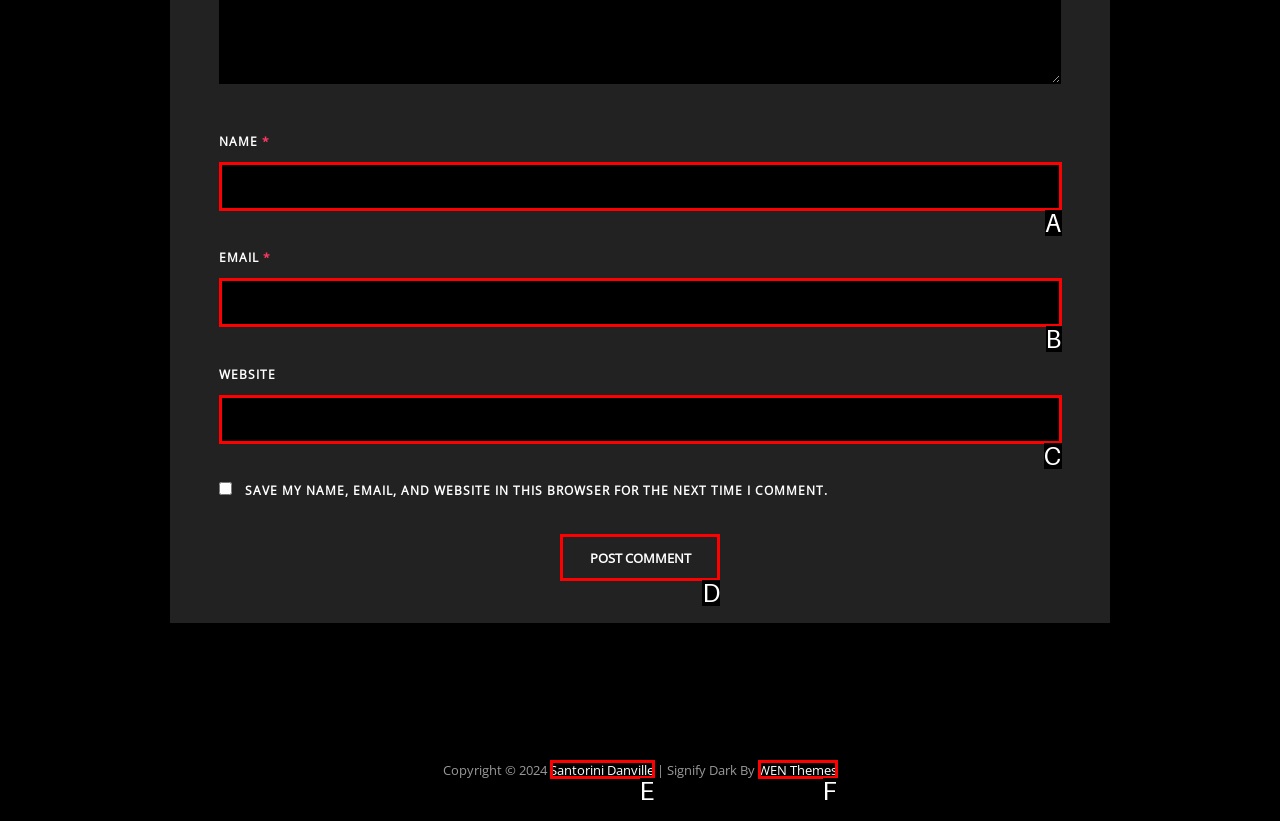Point out the option that aligns with the description: parent_node: NAME * name="author"
Provide the letter of the corresponding choice directly.

A